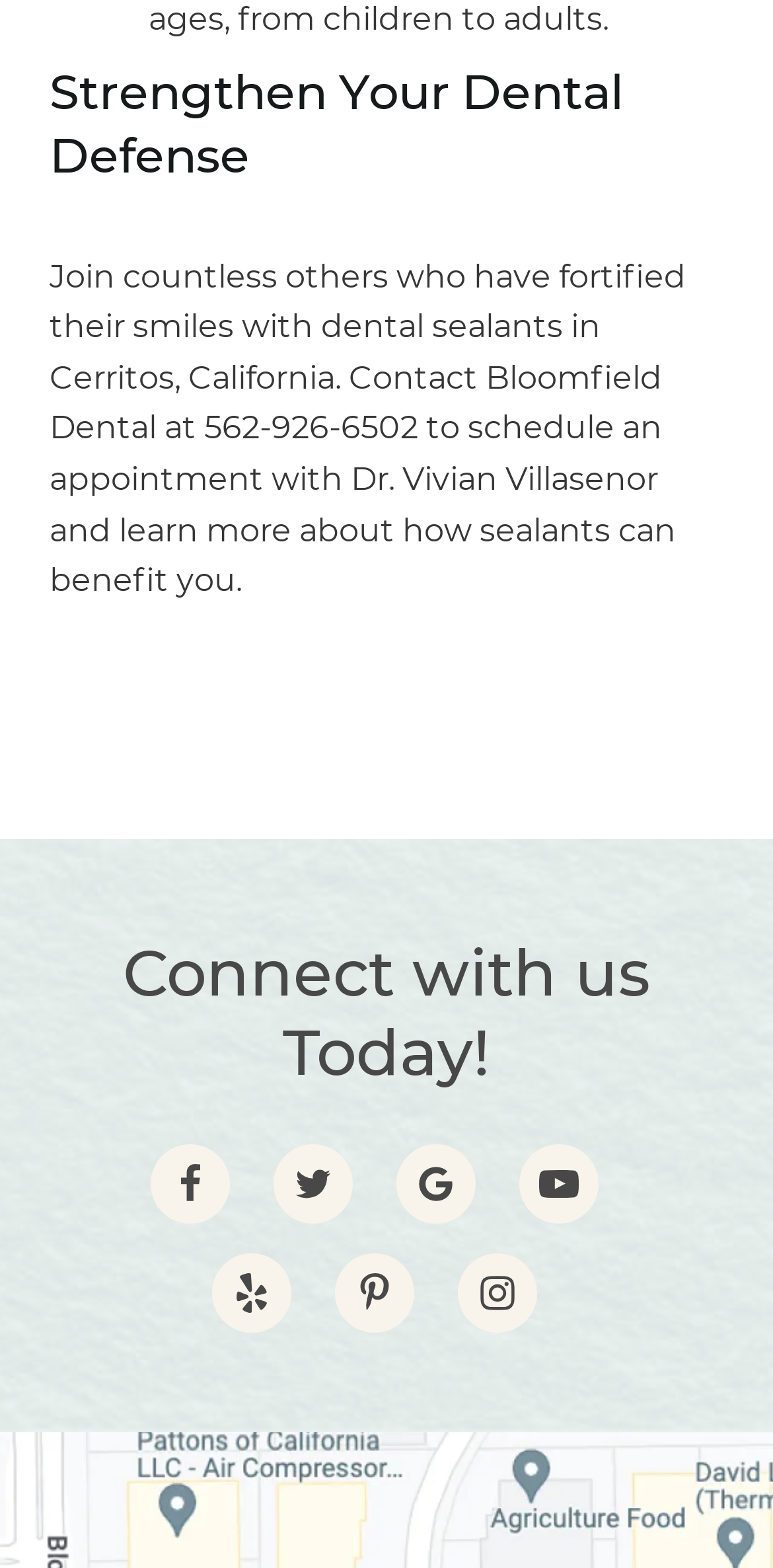How many social media links are available?
Refer to the image and provide a concise answer in one word or phrase.

5